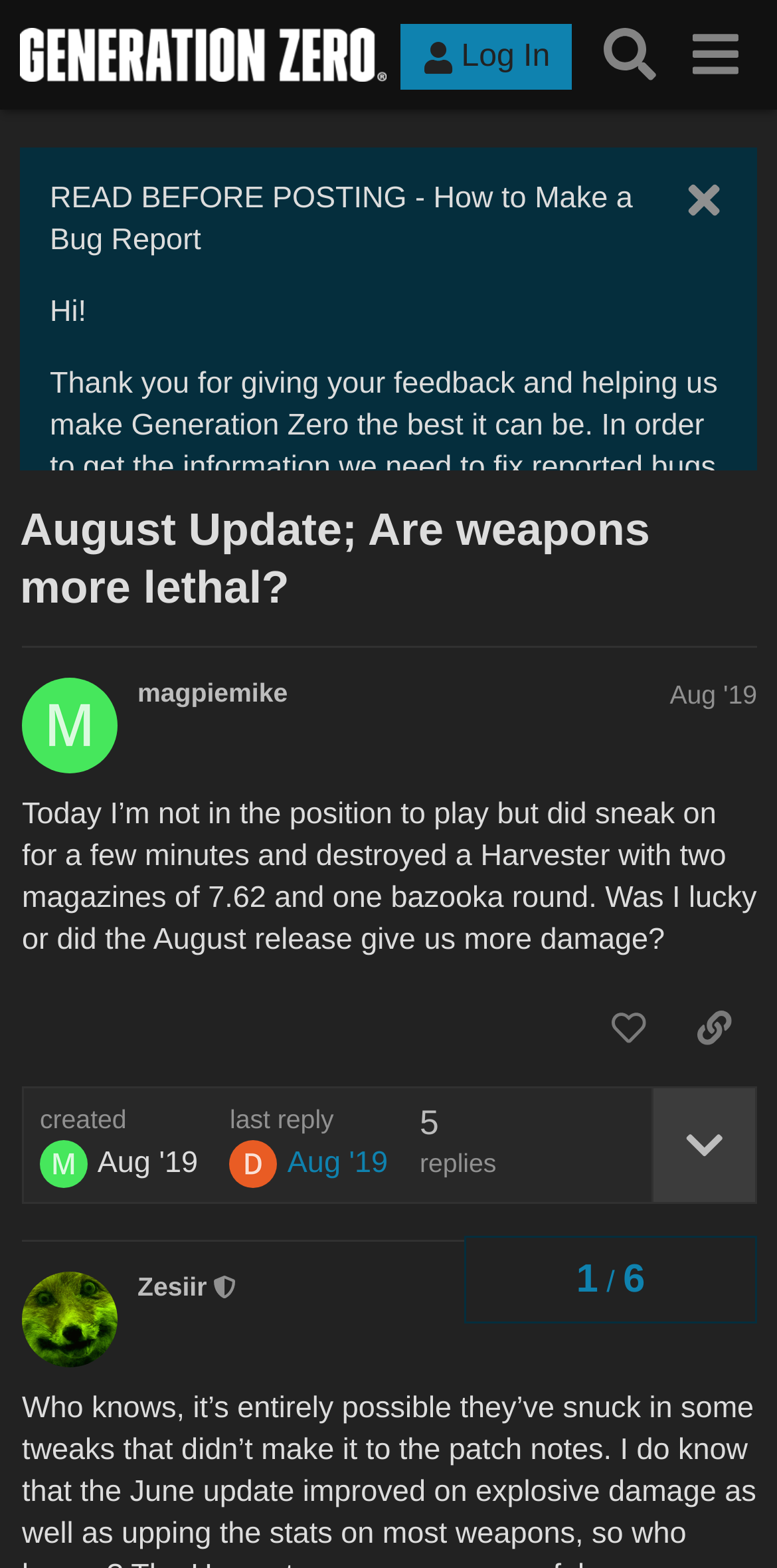Please find the bounding box coordinates of the element that needs to be clicked to perform the following instruction: "Log in to the forum". The bounding box coordinates should be four float numbers between 0 and 1, represented as [left, top, right, bottom].

[0.516, 0.016, 0.736, 0.058]